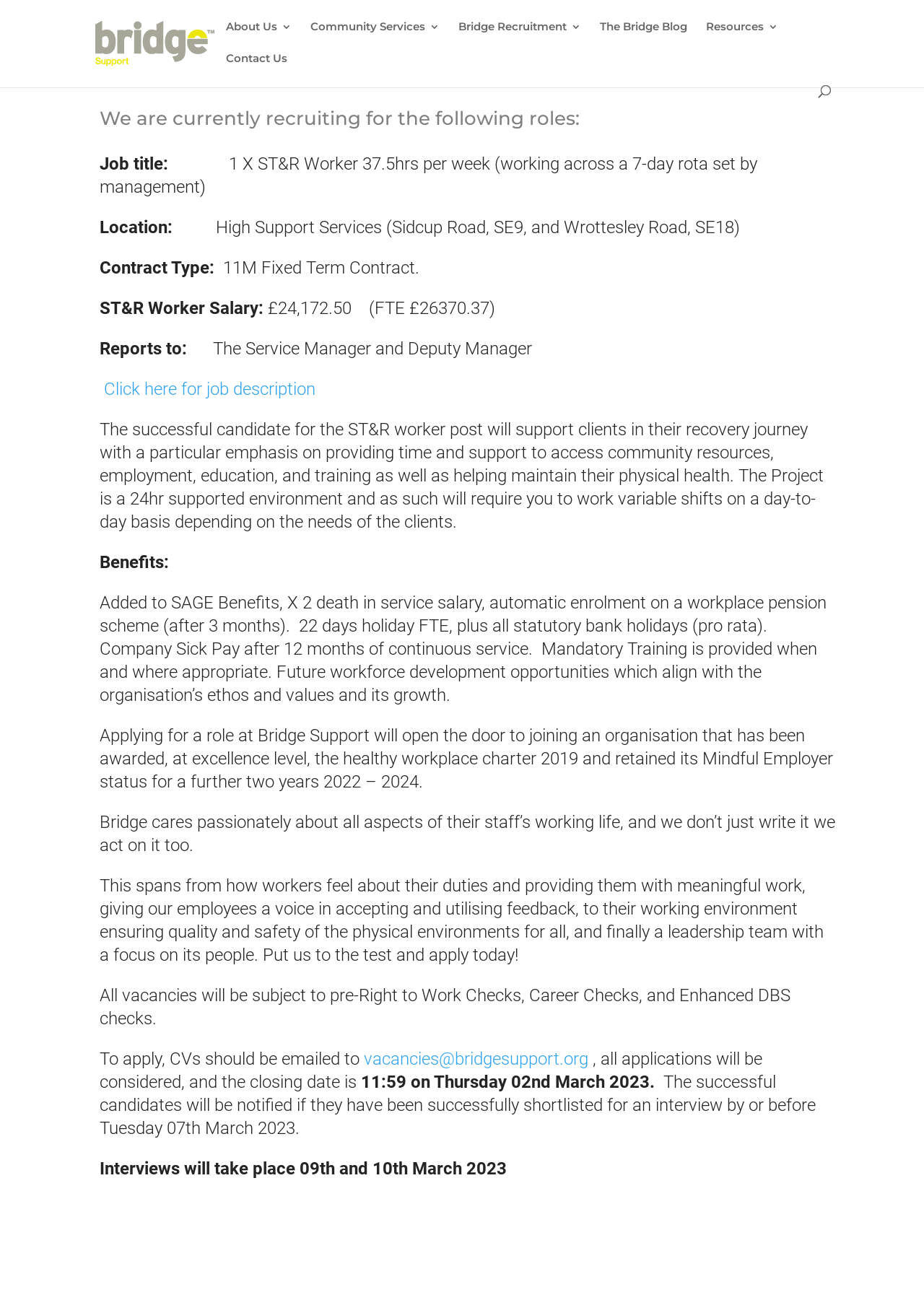Please determine the bounding box of the UI element that matches this description: Click here for job description. The coordinates should be given as (top-left x, top-left y, bottom-right x, bottom-right y), with all values between 0 and 1.

[0.112, 0.291, 0.341, 0.307]